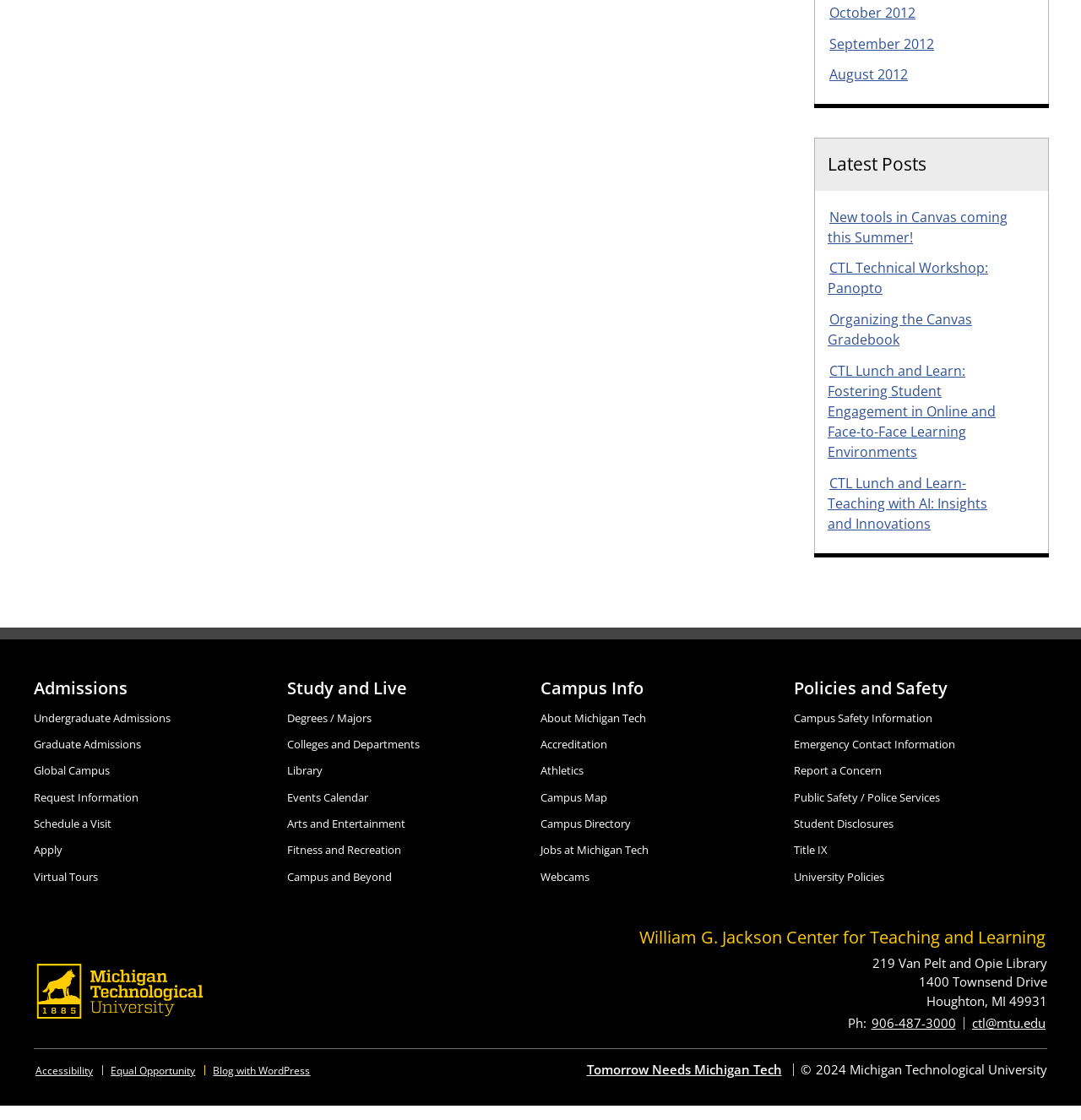Using the element description: "alt="Michigan Technological University"", determine the bounding box coordinates. The coordinates should be in the format [left, top, right, bottom], with values between 0 and 1.

[0.031, 0.873, 0.188, 0.927]